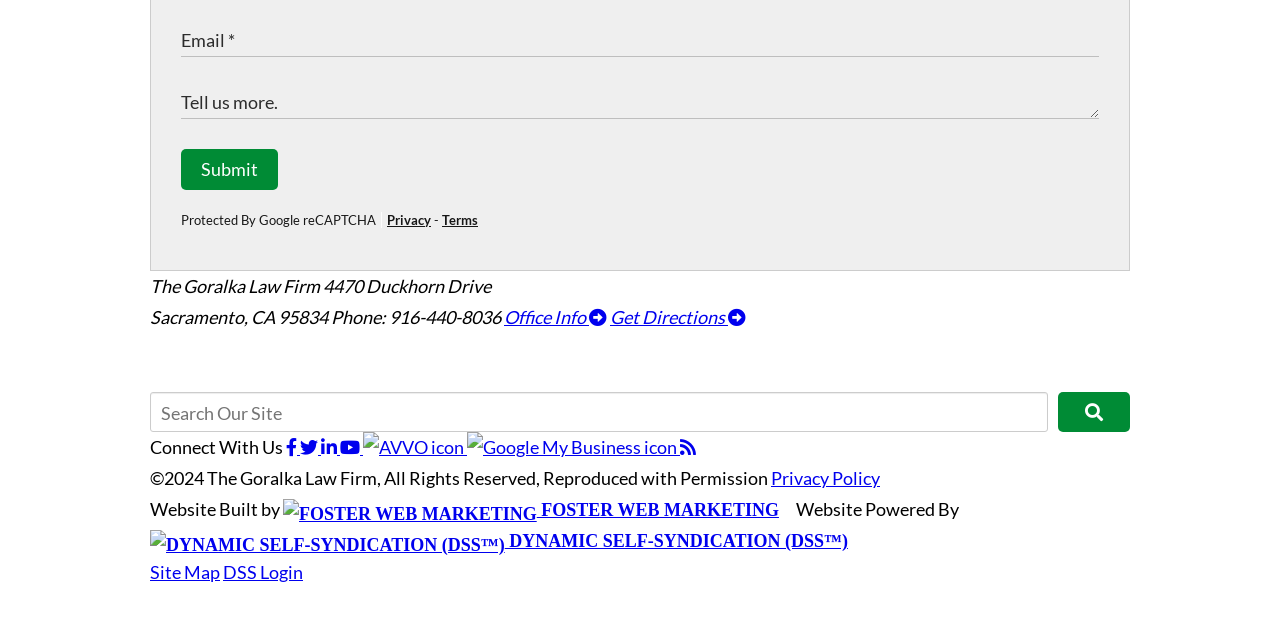Identify the bounding box for the UI element that is described as follows: "name="comments" placeholder="Tell us more."".

[0.141, 0.215, 0.859, 0.265]